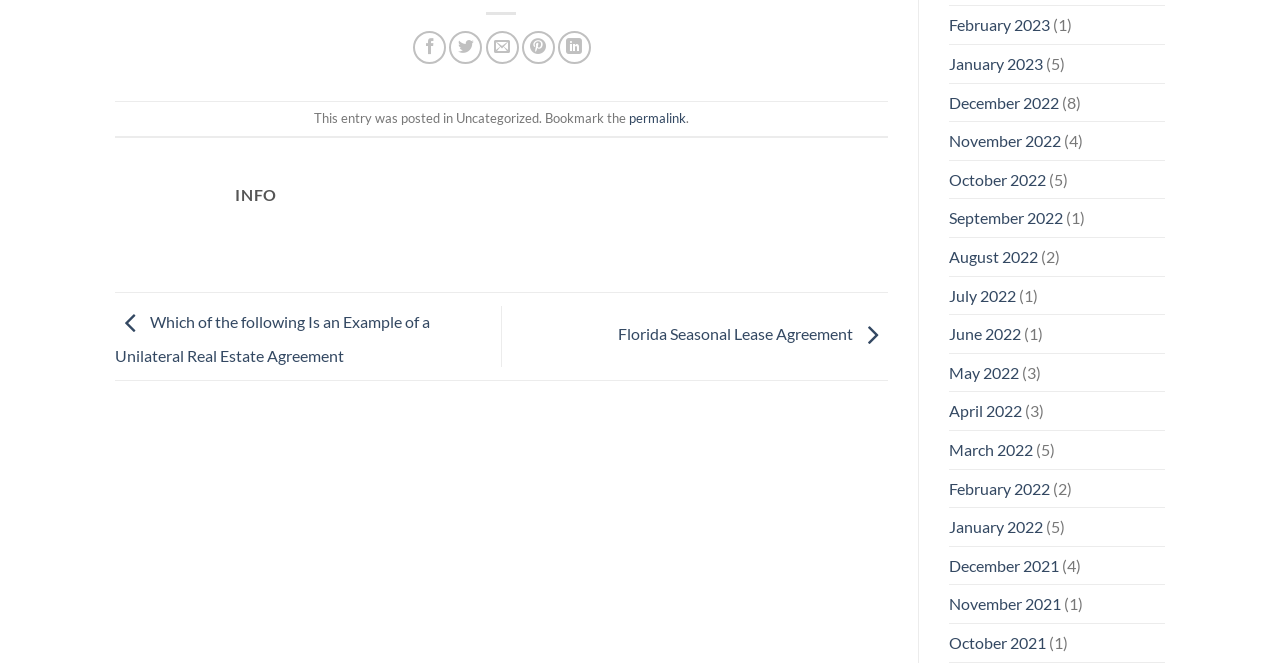How many links are in the footer section?
Based on the visual details in the image, please answer the question thoroughly.

The footer section contains two links: 'This entry was posted in Uncategorized. Bookmark the permalink' and 'permalink'. Therefore, there are 2 links in the footer section.